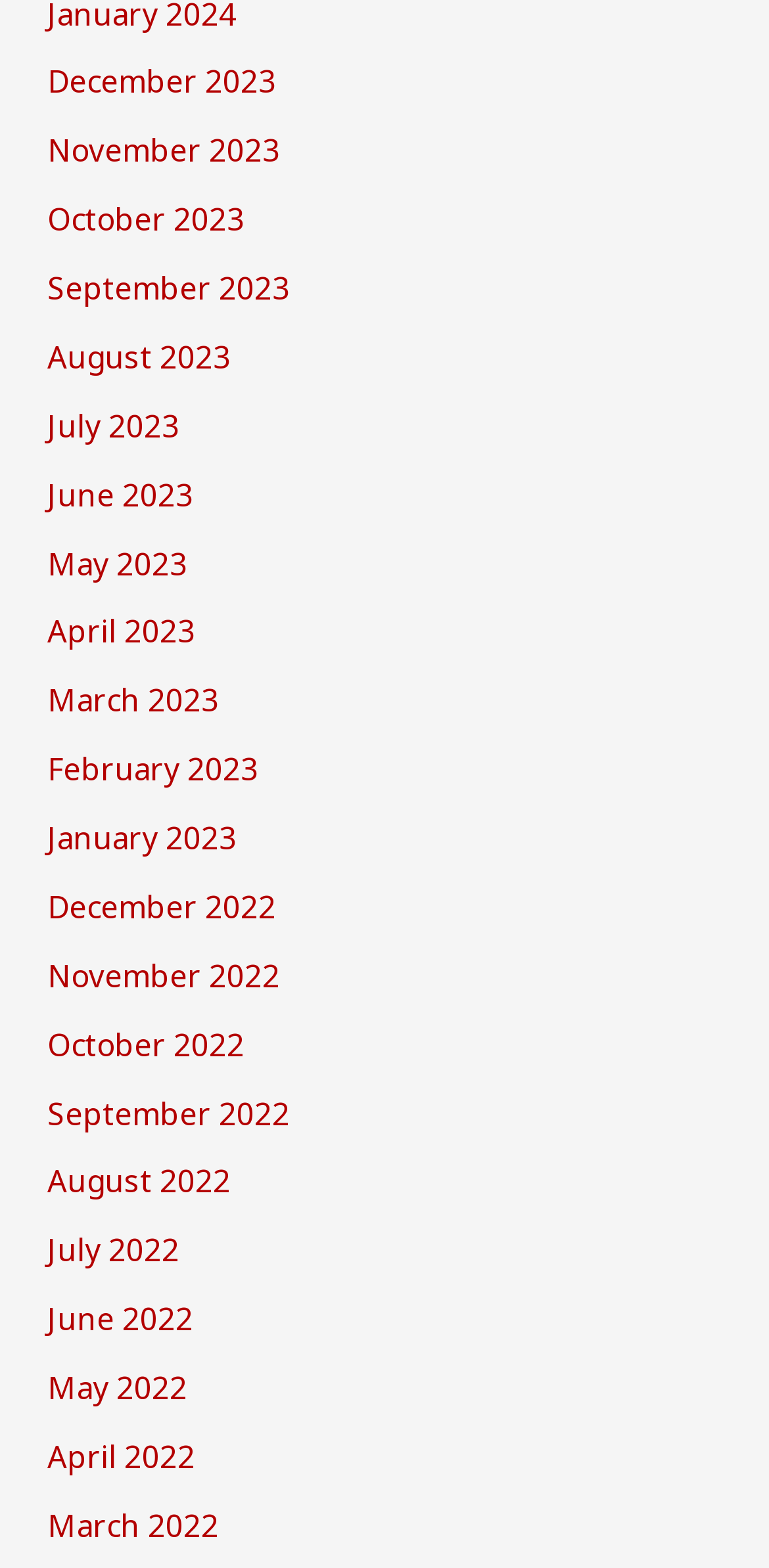What is the most recent month listed?
Please provide a single word or phrase as the answer based on the screenshot.

December 2023